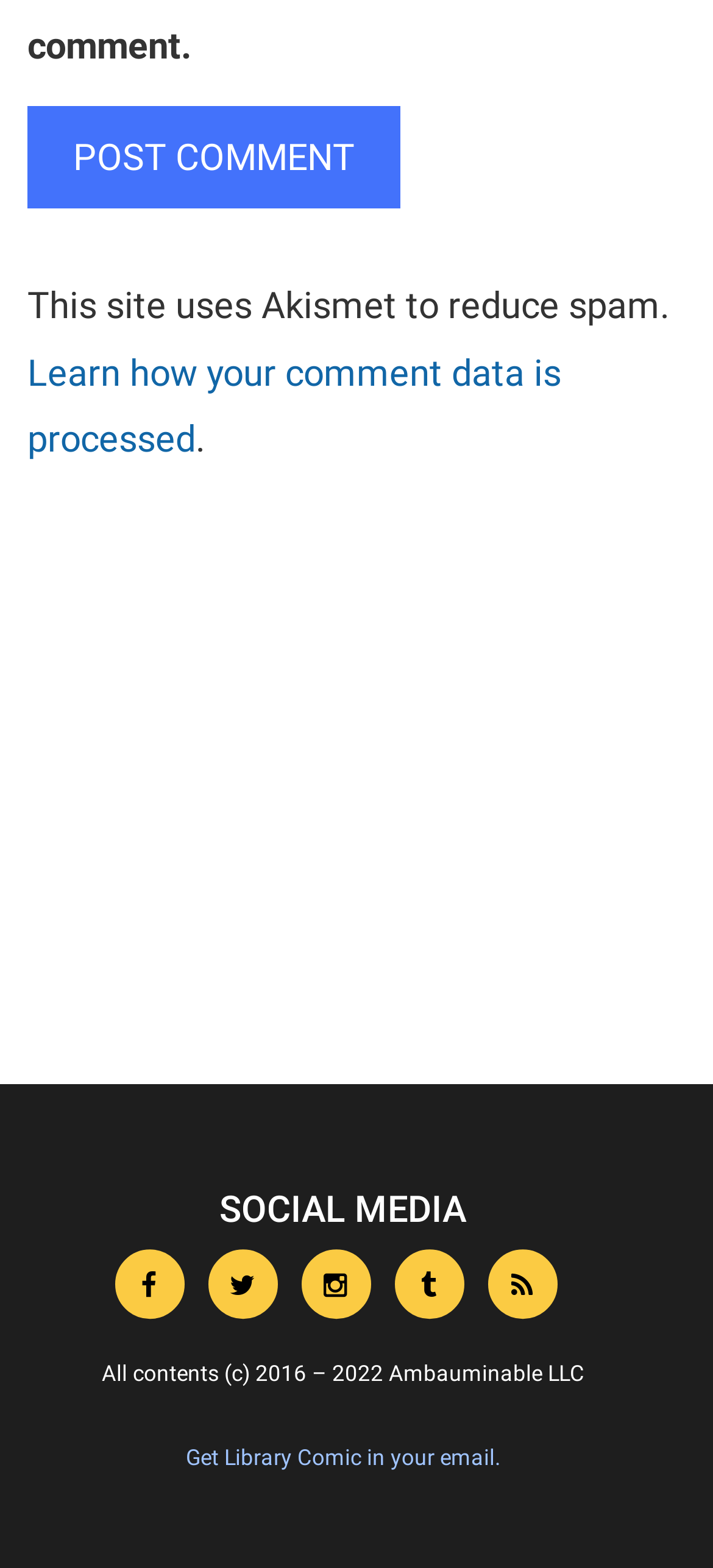Could you find the bounding box coordinates of the clickable area to complete this instruction: "Learn how your comment data is processed"?

[0.038, 0.223, 0.787, 0.294]